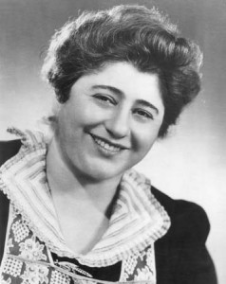Use the details in the image to answer the question thoroughly: 
What is the name of the radio and television show created by Gertrude Berg?

According to the caption, Gertrude Berg created and starred in the groundbreaking radio and television show 'The Goldbergs', which represented Jewish-American family life and paved the way for future female entertainers in the industry.